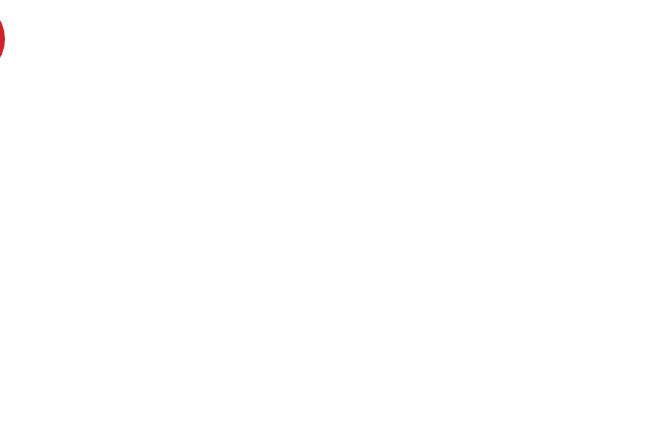Reply to the question with a single word or phrase:
How many size options are available for this sofa?

Two